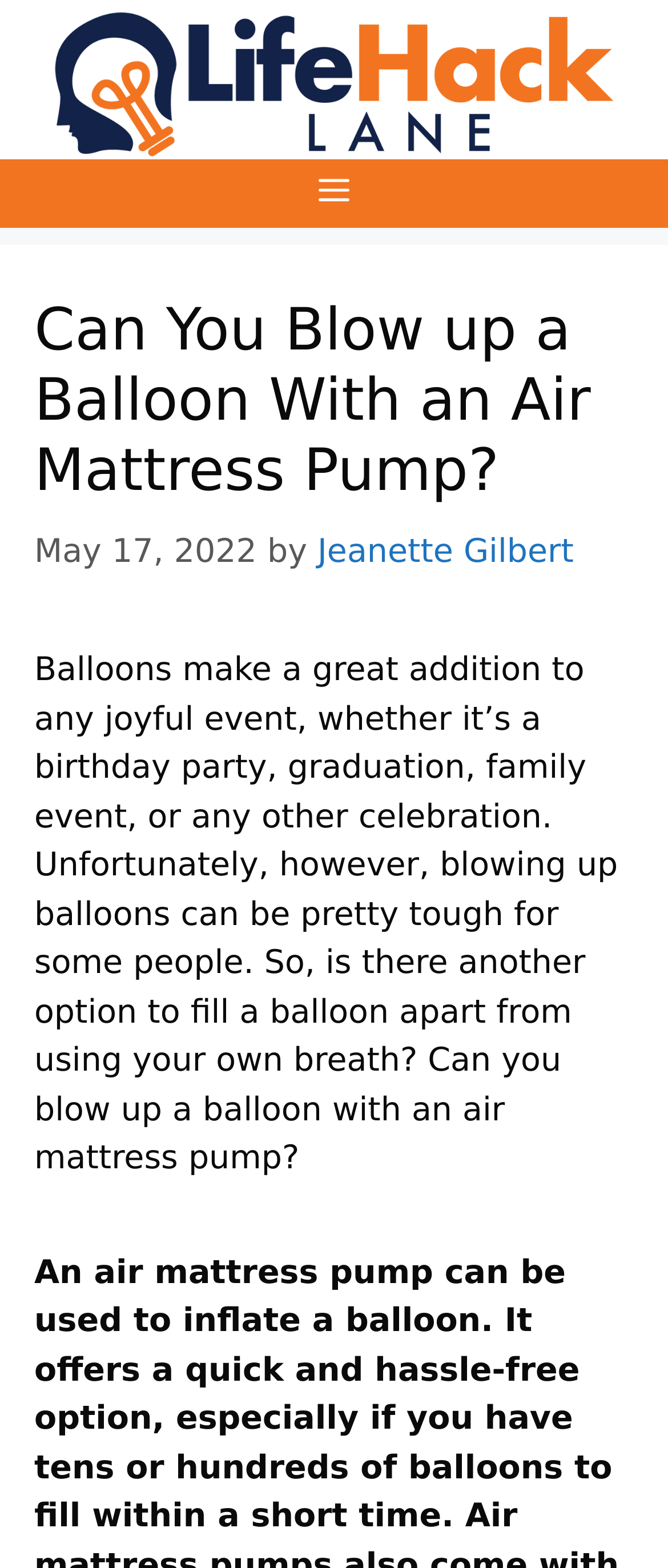Who is the author of the article?
Give a one-word or short-phrase answer derived from the screenshot.

Jeanette Gilbert